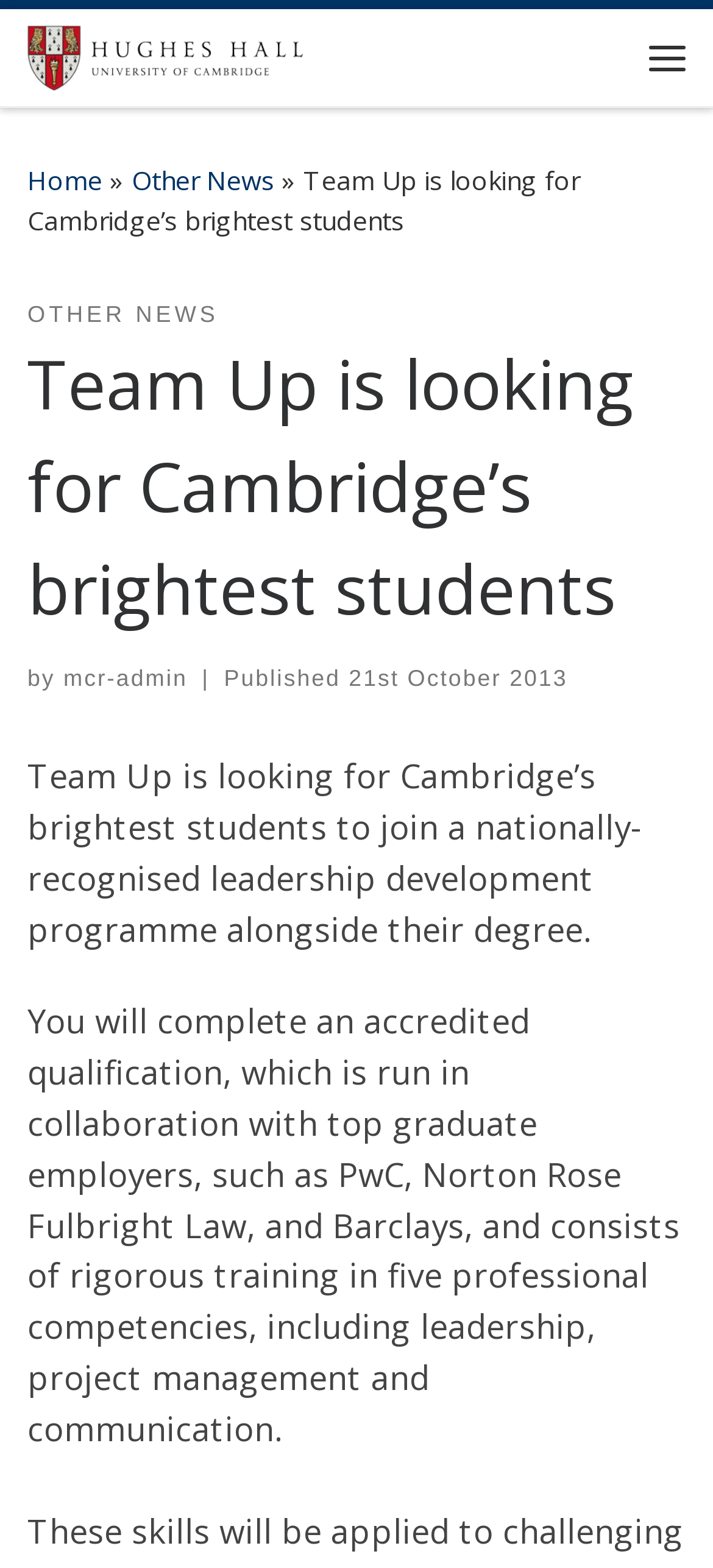Construct a comprehensive description capturing every detail on the webpage.

The webpage is about Team Up, a leadership development program, and its collaboration with Hughes Hall MCR. At the top left corner, there is a "Skip to content" link, followed by the website's title "Hughes Hall MCR" with a "Back home" icon. On the top right corner, there is a "Menu" button.

Below the title, there are navigation links, including "Home" and "Other News", separated by a "»" symbol. The main content of the webpage is an article titled "Team Up is looking for Cambridge’s brightest students", which takes up most of the page. The article has a subheading "OTHER NEWS" and is written by "mcr-admin". The publication date is October 21st, 2013.

The article itself is divided into three paragraphs. The first paragraph introduces the Team Up program, which is a nationally-recognized leadership development program for Cambridge students. The second paragraph explains that the program is run in collaboration with top graduate employers, such as PwC, Norton Rose Fulbright Law, and Barclays, and consists of training in five professional competencies. The third paragraph is not present in the provided accessibility tree.